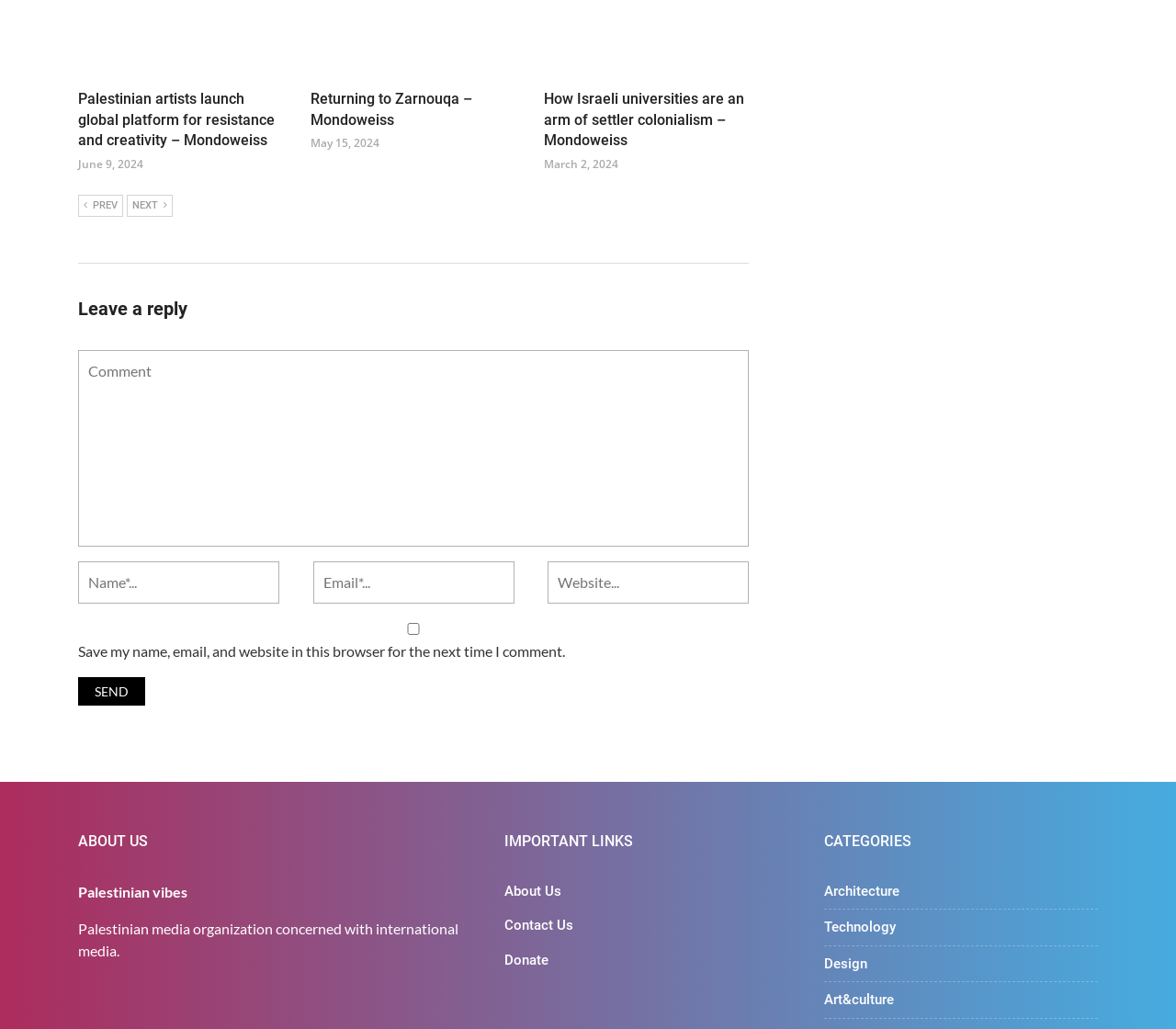From the webpage screenshot, predict the bounding box coordinates (top-left x, top-left y, bottom-right x, bottom-right y) for the UI element described here: aria-label="Select Search Type"

None